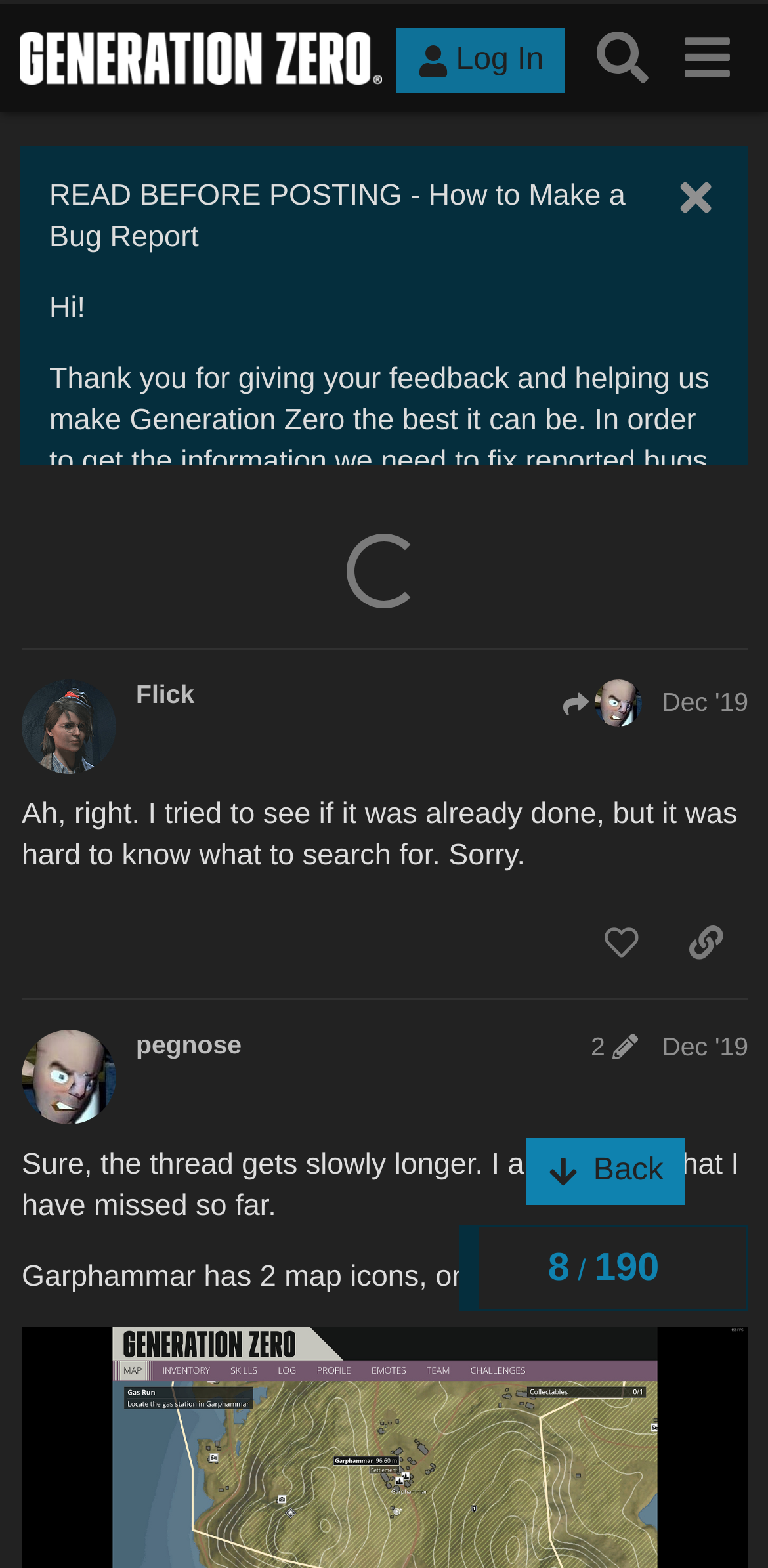Locate the bounding box coordinates of the element I should click to achieve the following instruction: "Click on the 'share a link to this post' button".

[0.864, 0.336, 0.974, 0.384]